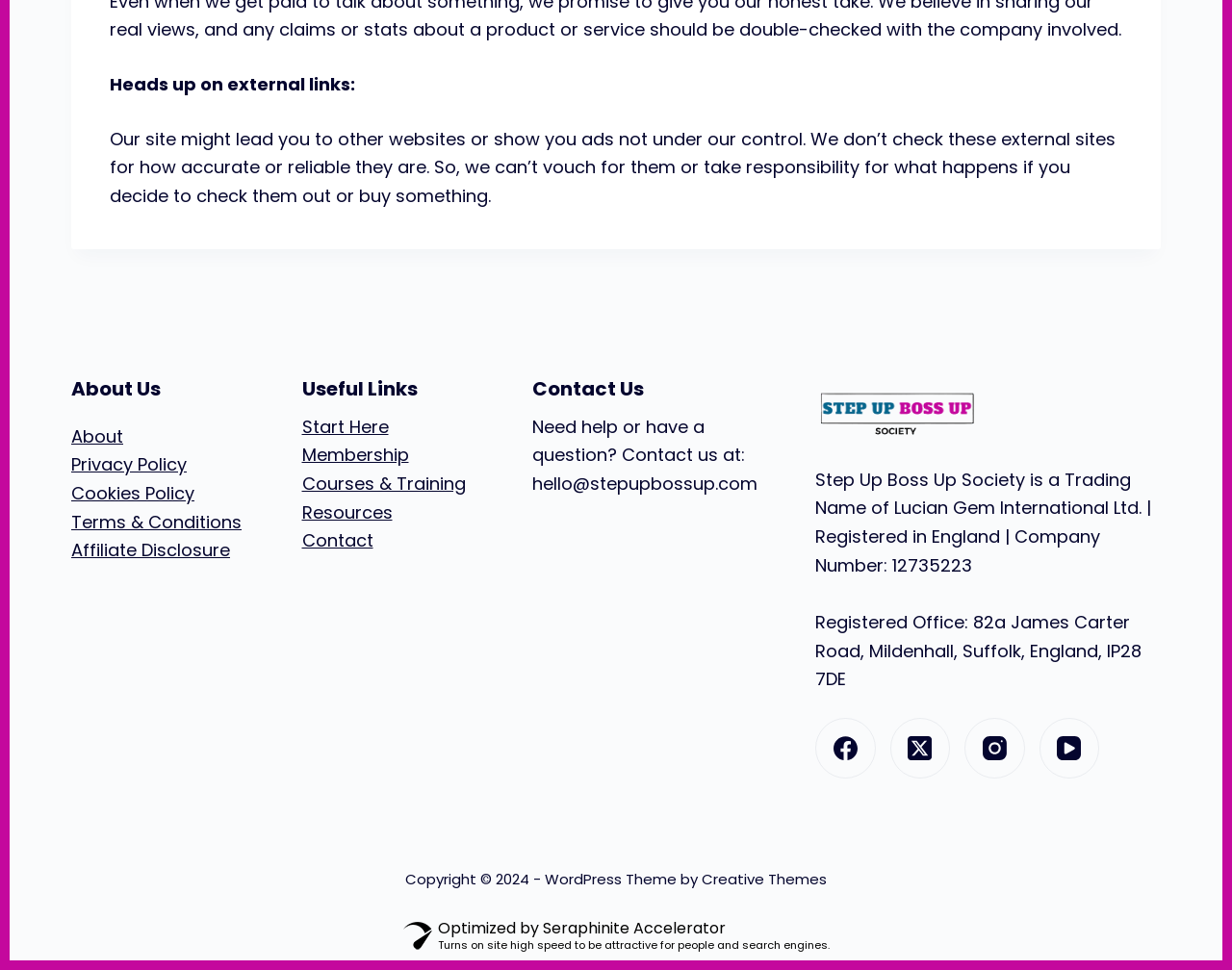Locate the bounding box coordinates of the segment that needs to be clicked to meet this instruction: "View the Step Up Boss Up Society logo".

[0.662, 0.386, 0.795, 0.47]